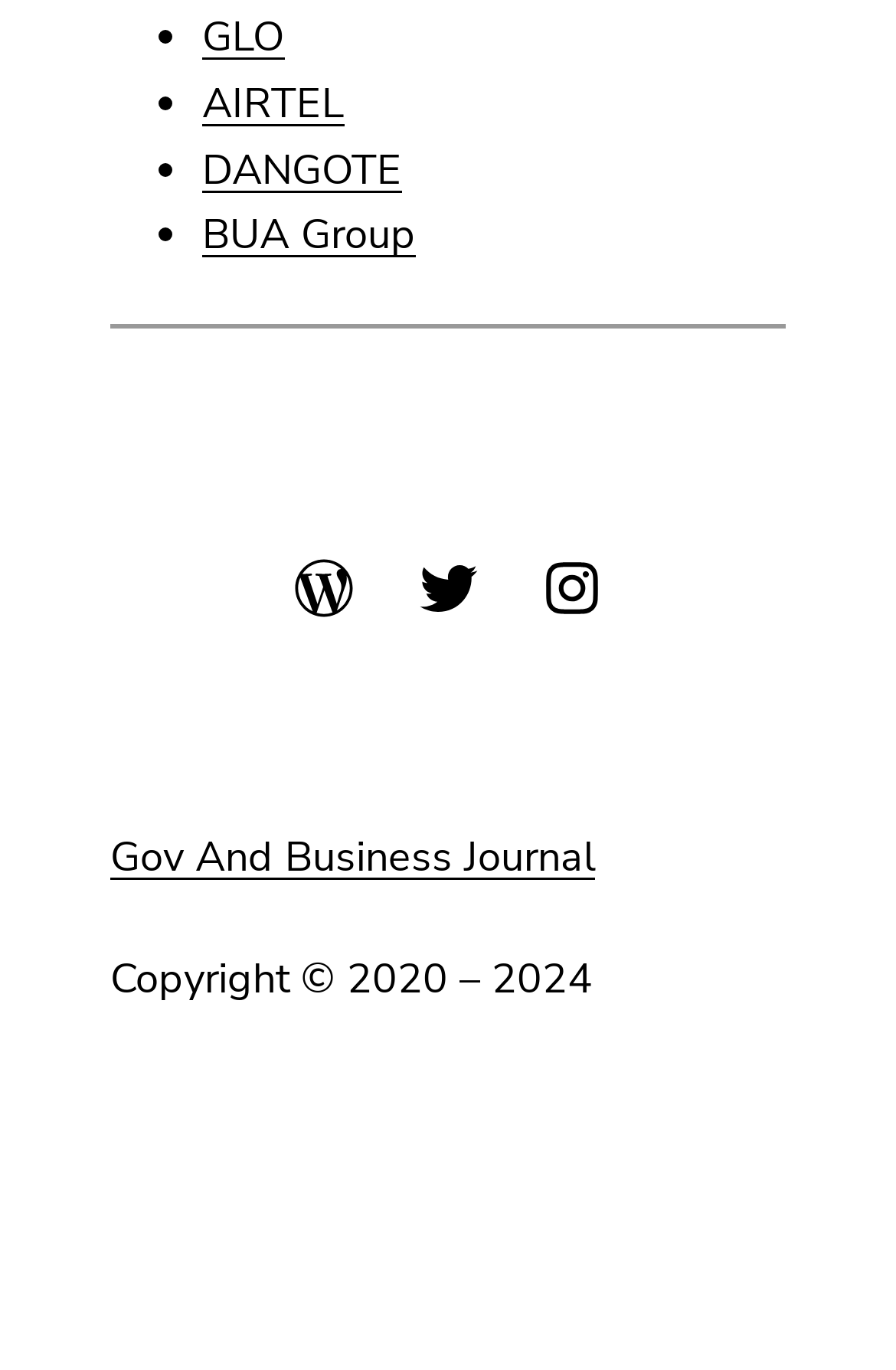Using the details in the image, give a detailed response to the question below:
What is the name of the journal?

By examining the heading at the top of the webpage, I can see that the name of the journal is Gov And Business Journal. This heading is likely to be the title of the webpage and indicates the main topic of the journal.